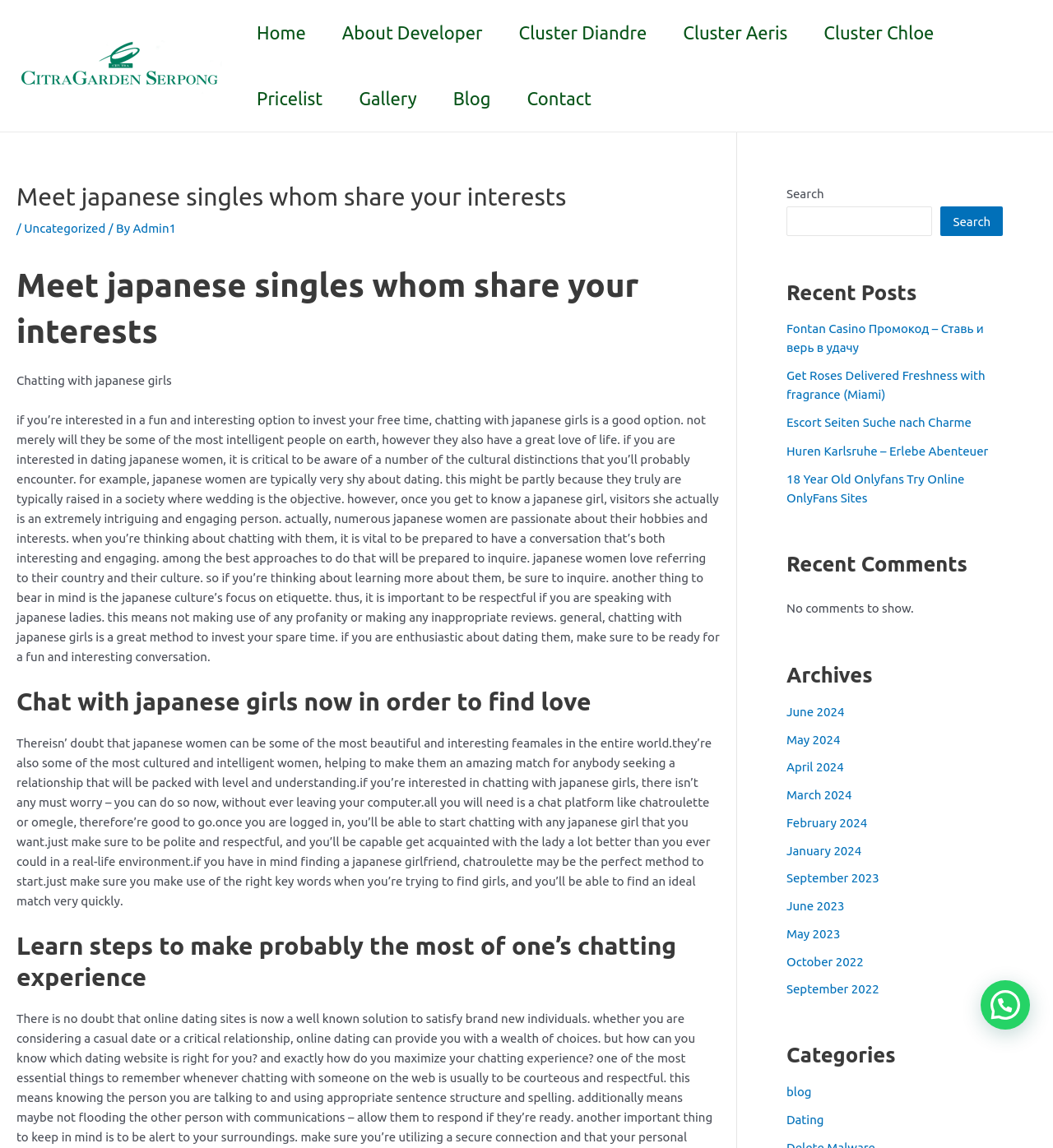Identify the bounding box coordinates of the clickable region necessary to fulfill the following instruction: "Search for something". The bounding box coordinates should be four float numbers between 0 and 1, i.e., [left, top, right, bottom].

[0.747, 0.18, 0.886, 0.206]